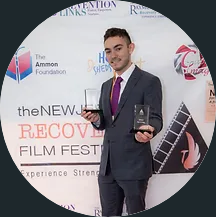Offer a detailed narrative of the scene depicted in the image.

The image features a young man dressed in a formal suit and tie, standing proudly at the New Jersey Recovery Film Festival. He holds two awards in his hands, showcasing his achievements in the film industry. Behind him is a backdrop with logos and branding related to the festival, celebrating the theme of recovery through film. The event highlights notable contributors in the filmmaking sphere, and this individual is being recognized for his outstanding work. This scene reflects both personal success and the broader mission of using cinema to foster understanding and healing within the community.